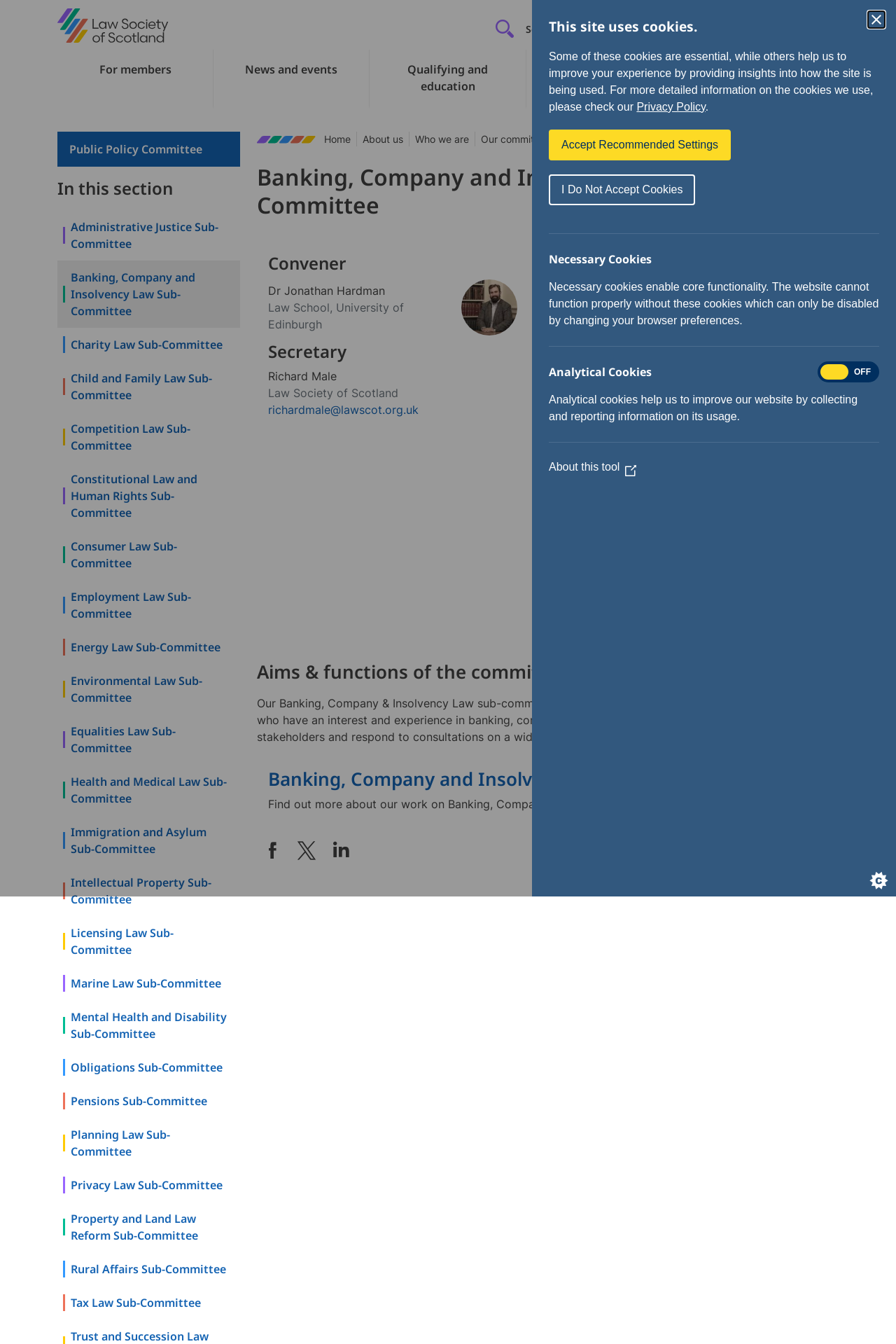Identify the bounding box coordinates for the element you need to click to achieve the following task: "Go to the Law Society of Scotland homepage". The coordinates must be four float values ranging from 0 to 1, formatted as [left, top, right, bottom].

[0.064, 0.006, 0.188, 0.032]